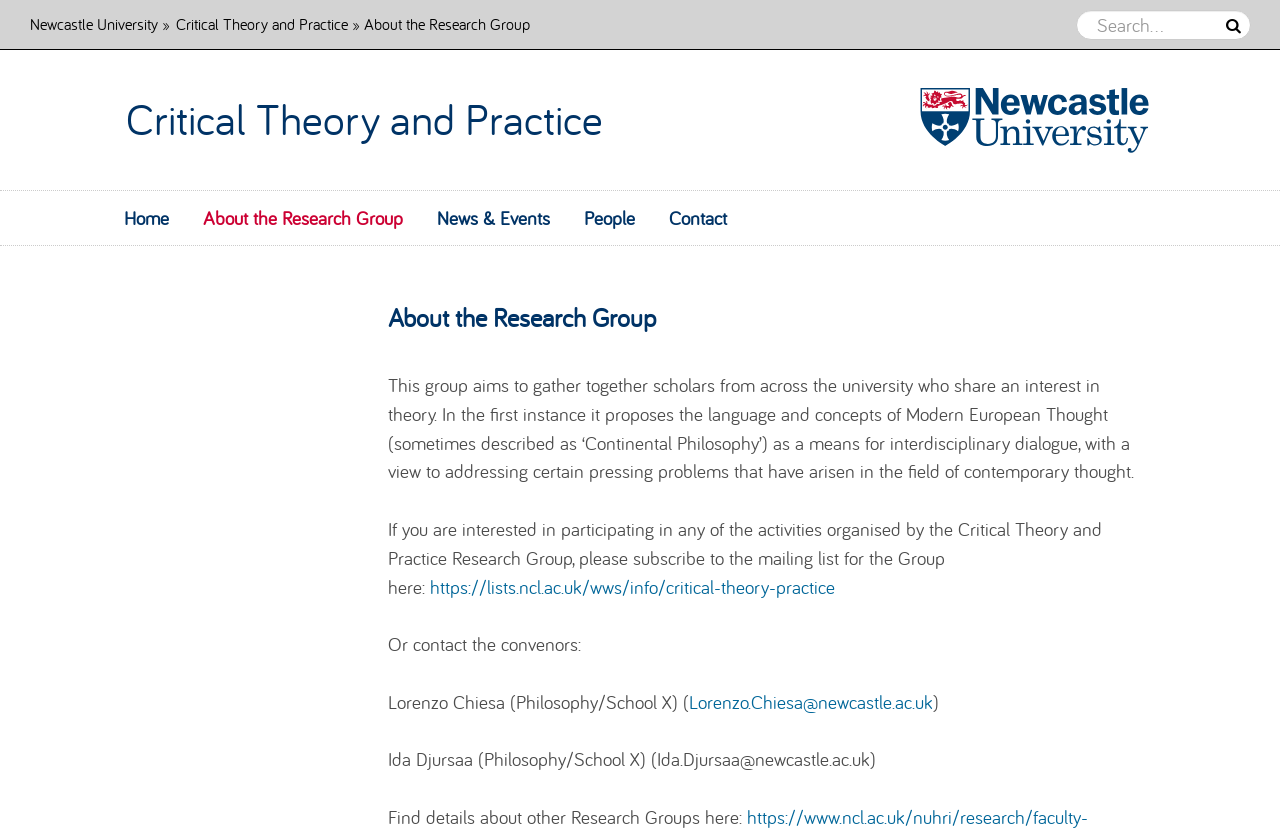Use the information in the screenshot to answer the question comprehensively: How can I participate in the research group's activities?

I found the answer by reading the text on the webpage, which states that if I am interested in participating in any of the activities organised by the Critical Theory and Practice Research Group, I should 'subscribe to the mailing list for the Group here'.